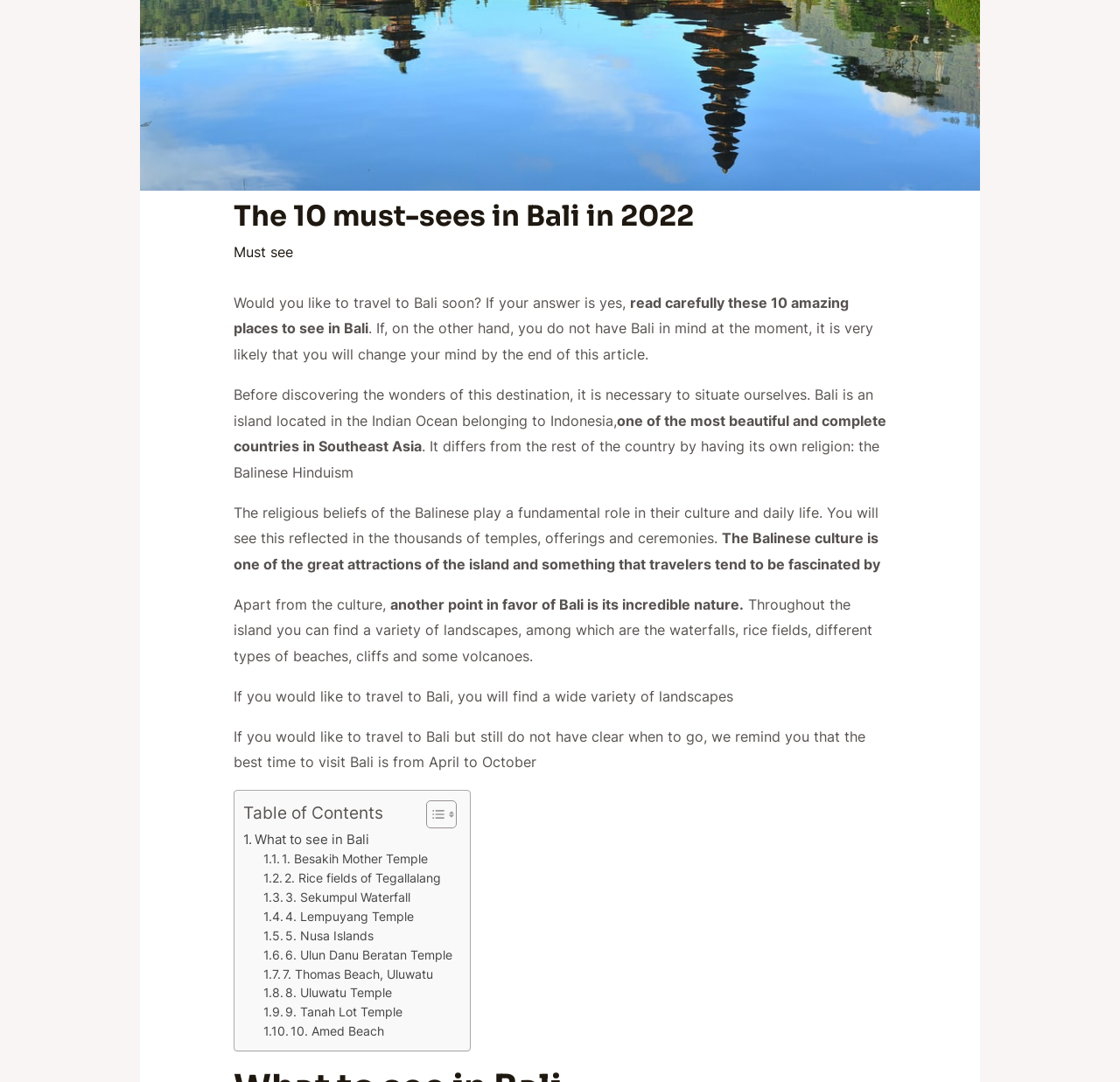Identify the bounding box coordinates for the UI element described by the following text: "Toggle". Provide the coordinates as four float numbers between 0 and 1, in the format [left, top, right, bottom].

[0.369, 0.739, 0.404, 0.766]